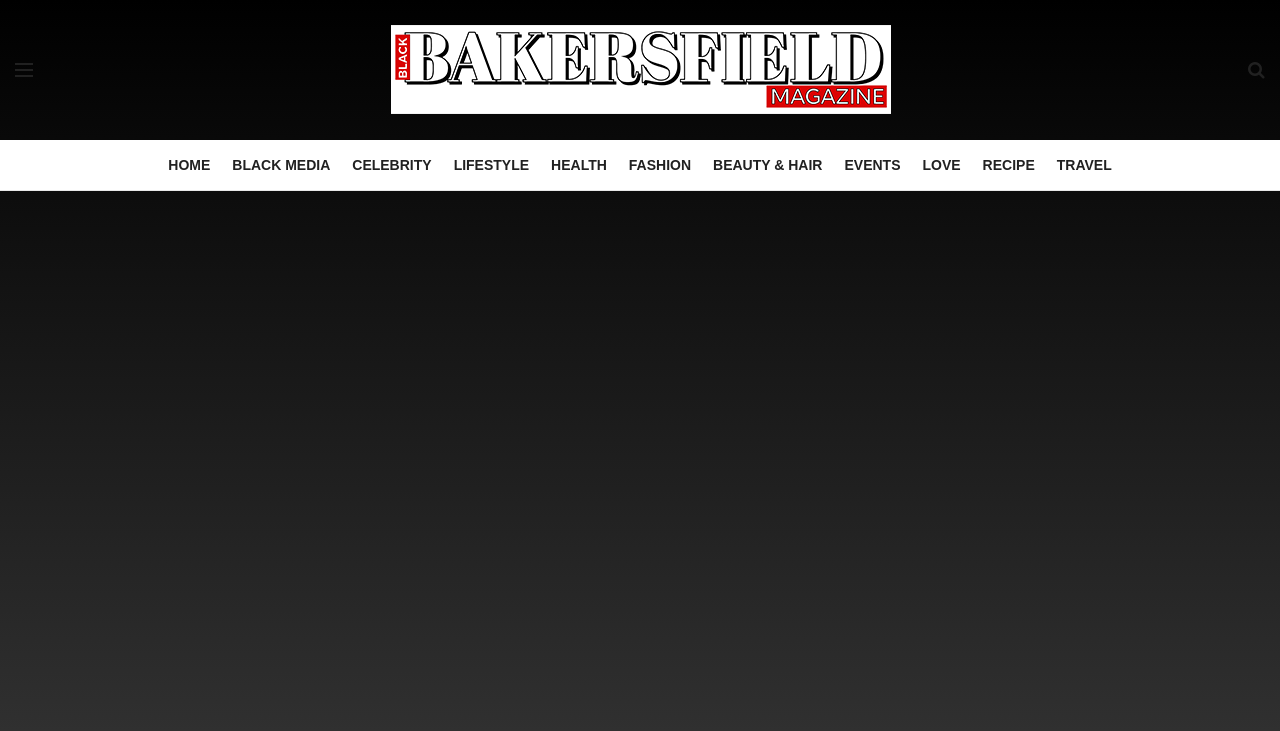Is the magazine focused on a specific ethnicity?
Refer to the image and respond with a one-word or short-phrase answer.

Yes